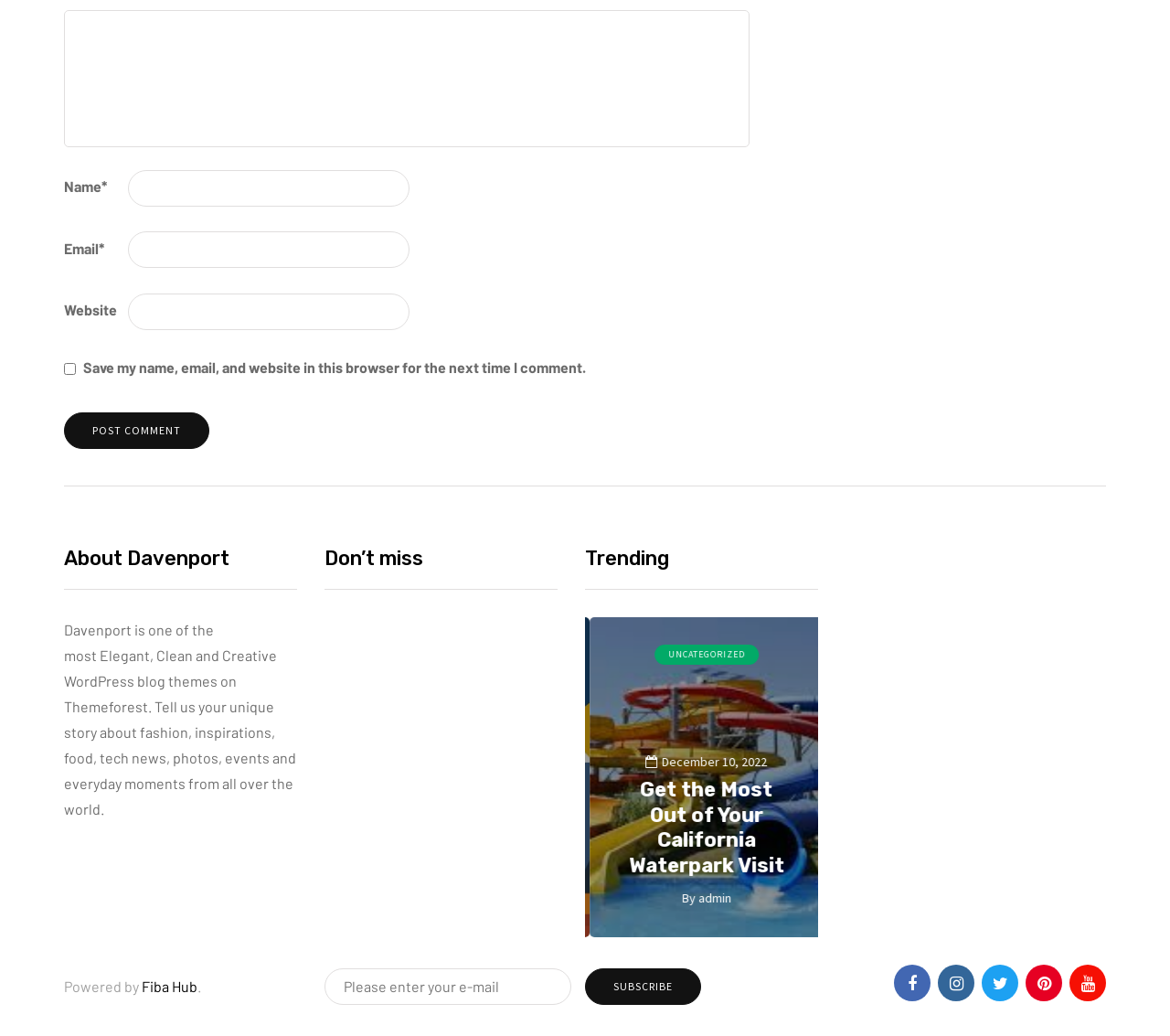How many comments are there on the blog post '4 Ways To Find The Best Astrologer In Montreal'?
Kindly offer a detailed explanation using the data available in the image.

The blog post '4 Ways To Find The Best Astrologer In Montreal' has a comment count of 15848, which is displayed below the post title.